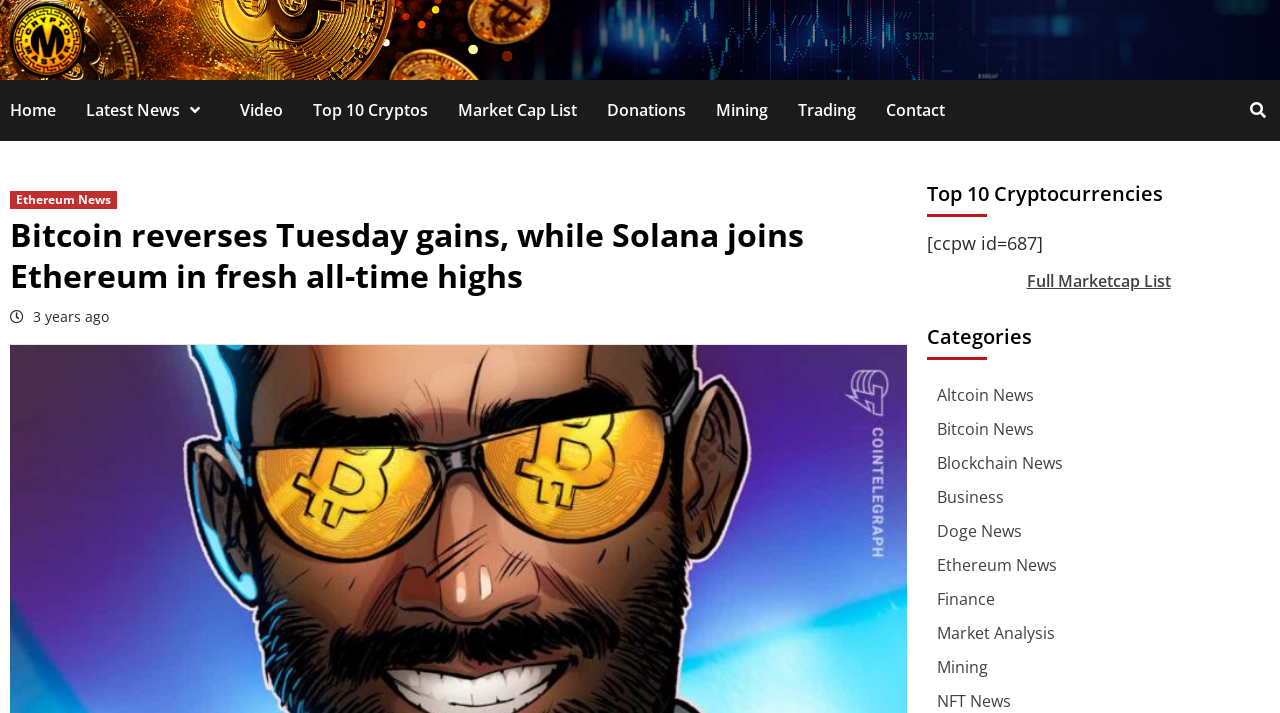Can you pinpoint the bounding box coordinates for the clickable element required for this instruction: "Explore the Top 10 Cryptocurrencies"? The coordinates should be four float numbers between 0 and 1, i.e., [left, top, right, bottom].

[0.724, 0.24, 0.992, 0.322]